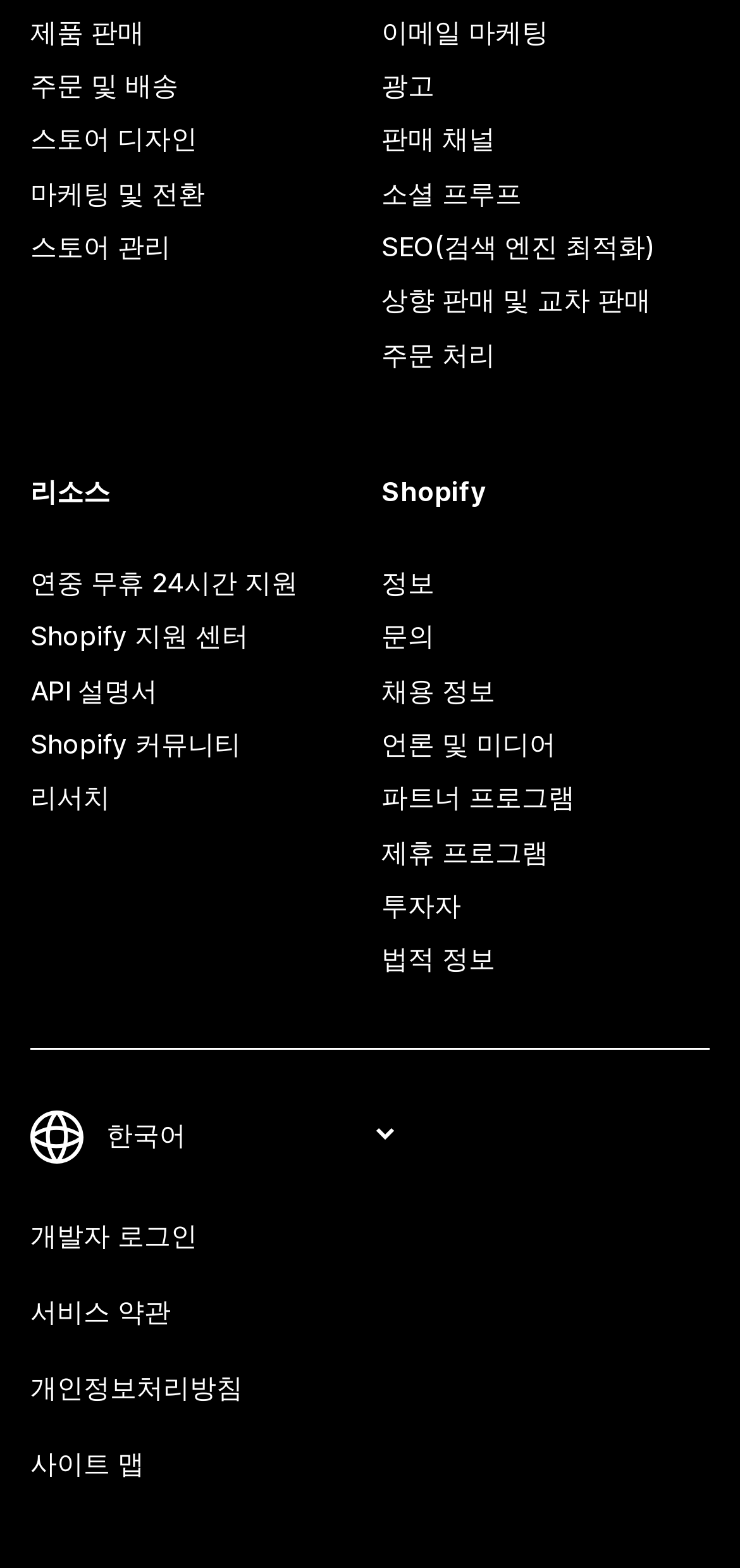Locate the bounding box coordinates of the clickable region necessary to complete the following instruction: "Go to 스토어 디자인". Provide the coordinates in the format of four float numbers between 0 and 1, i.e., [left, top, right, bottom].

[0.041, 0.072, 0.485, 0.106]